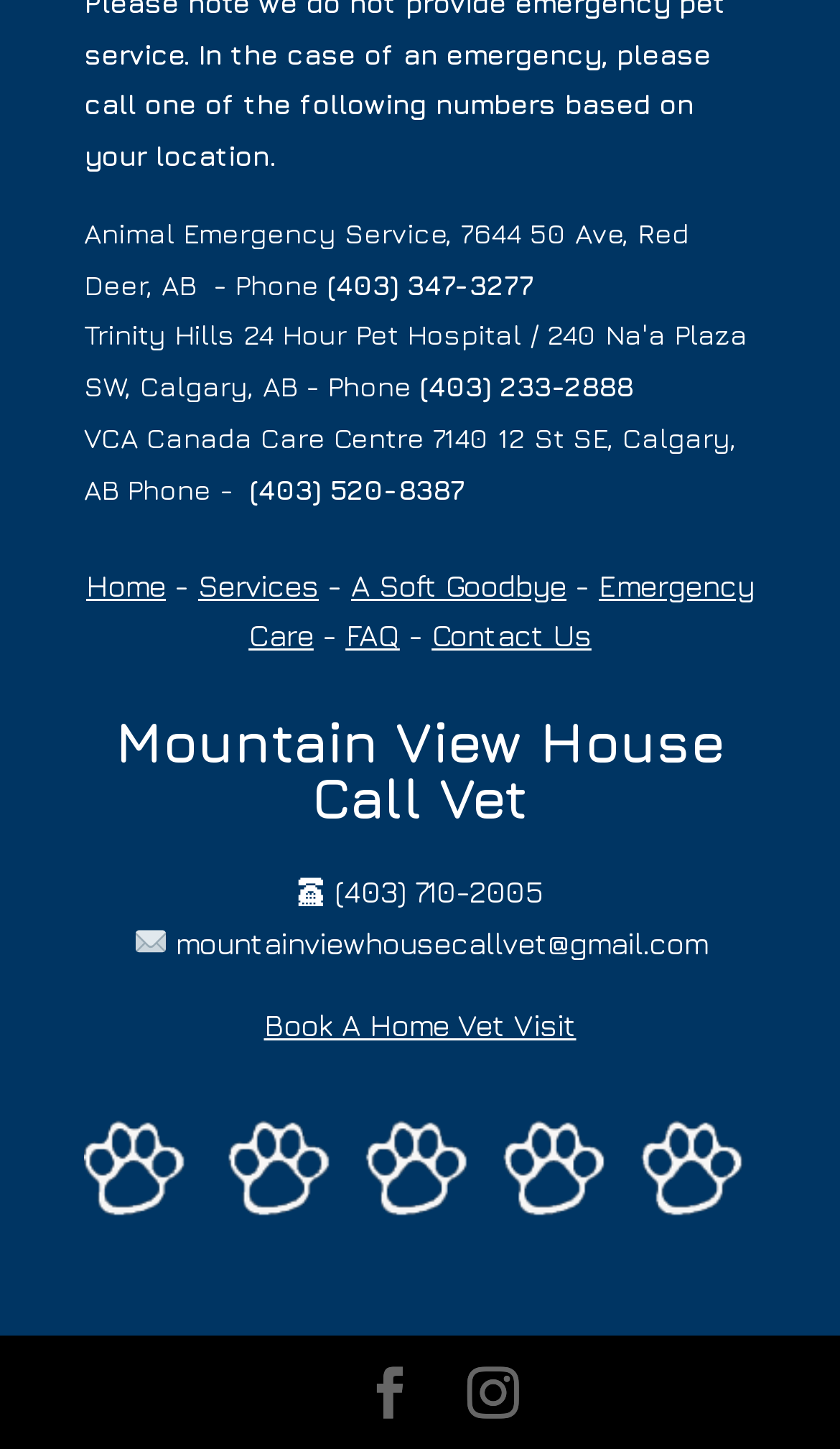Based on the image, please elaborate on the answer to the following question:
What is the phone number of Animal Emergency Service?

The phone number of Animal Emergency Service can be found in the link 'Call phone number (403) 347-3277' which is located below the text 'Animal Emergency Service, '.